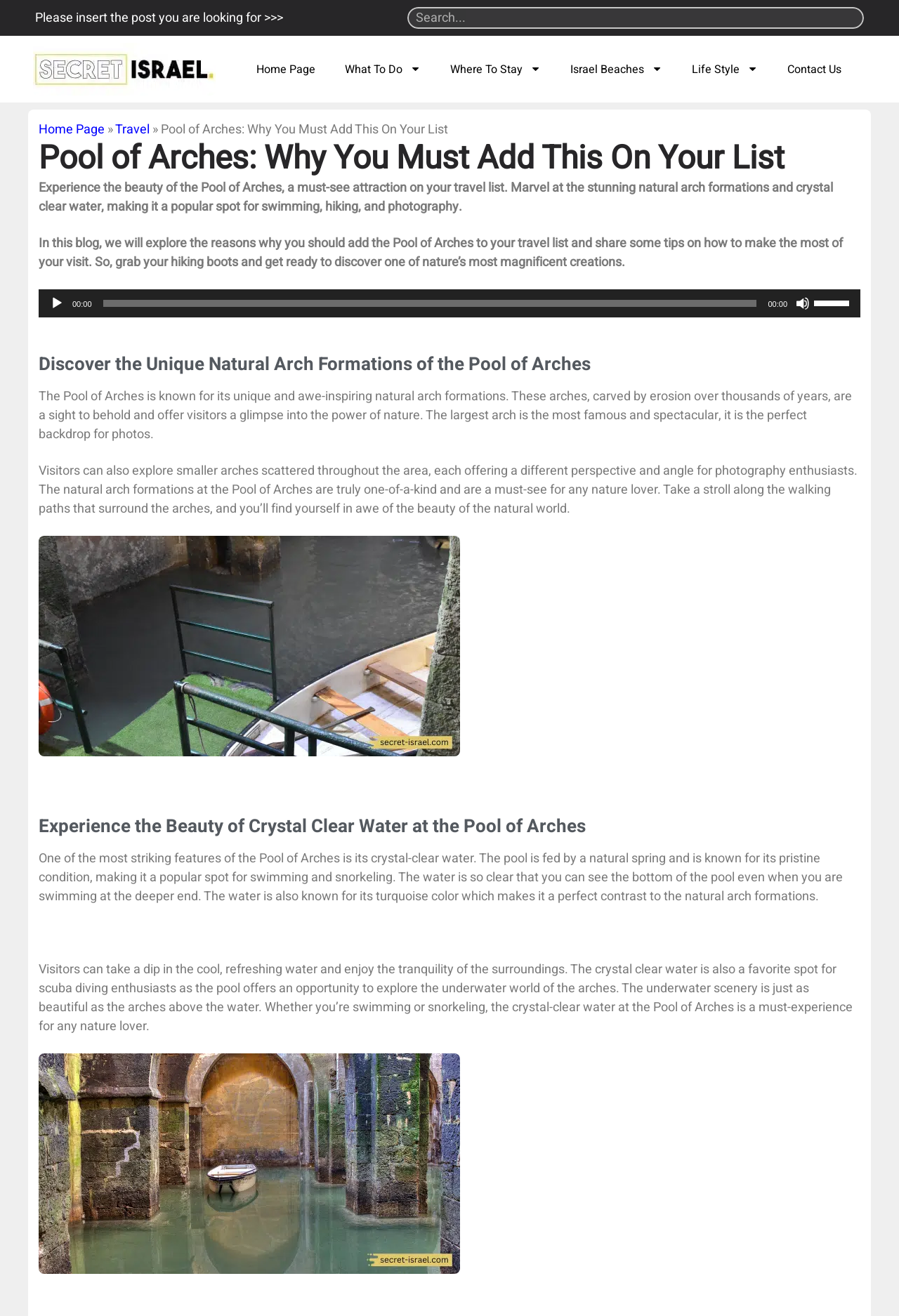Please identify the bounding box coordinates of the area that needs to be clicked to fulfill the following instruction: "Search for a post."

[0.453, 0.005, 0.961, 0.022]